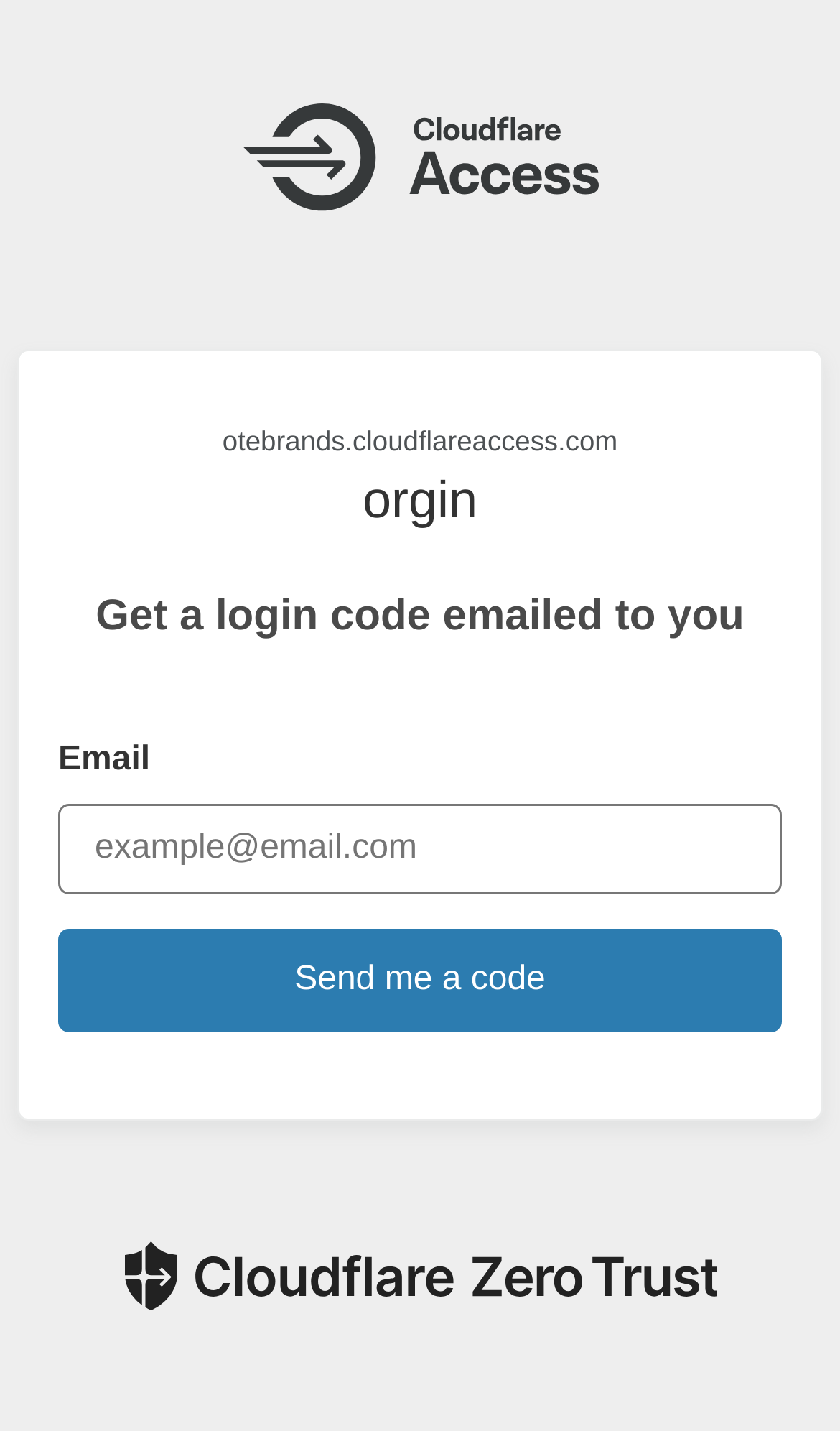Refer to the screenshot and answer the following question in detail:
What is the required field on this webpage?

The textbox with the label 'Email' is marked as 'required: True', indicating that users must enter their email address to proceed.